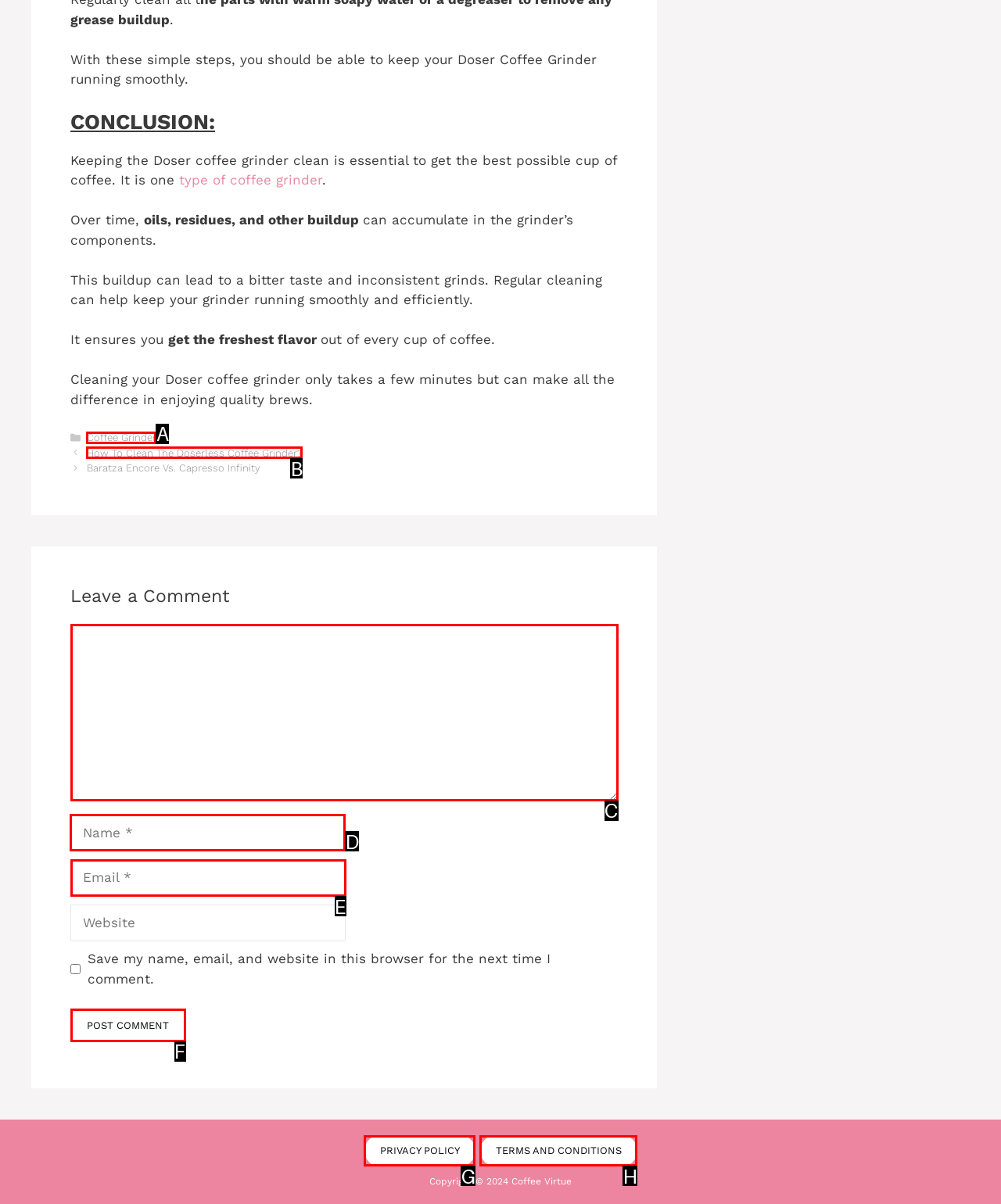Given the task: Enter your name in the 'Name' field, indicate which boxed UI element should be clicked. Provide your answer using the letter associated with the correct choice.

D